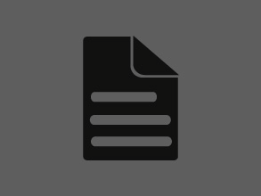Detail every visible element in the image extensively.

The image depicts a simplified icon representing a document, characterized by a page with a folded corner and horizontal lines symbolizing text. Set against a neutral gray background, this graphic likely serves to convey themes related to documentation, archiving, or information management. Its minimalist design aligns with the overall focus of the surrounding content, which emphasizes the company's expertise in developing customized archiving solutions for documents and data within the SAP environment. This imagery resonates with the notion of organized information, reflecting the company's dedication to effective document management and streamlined archival processes.